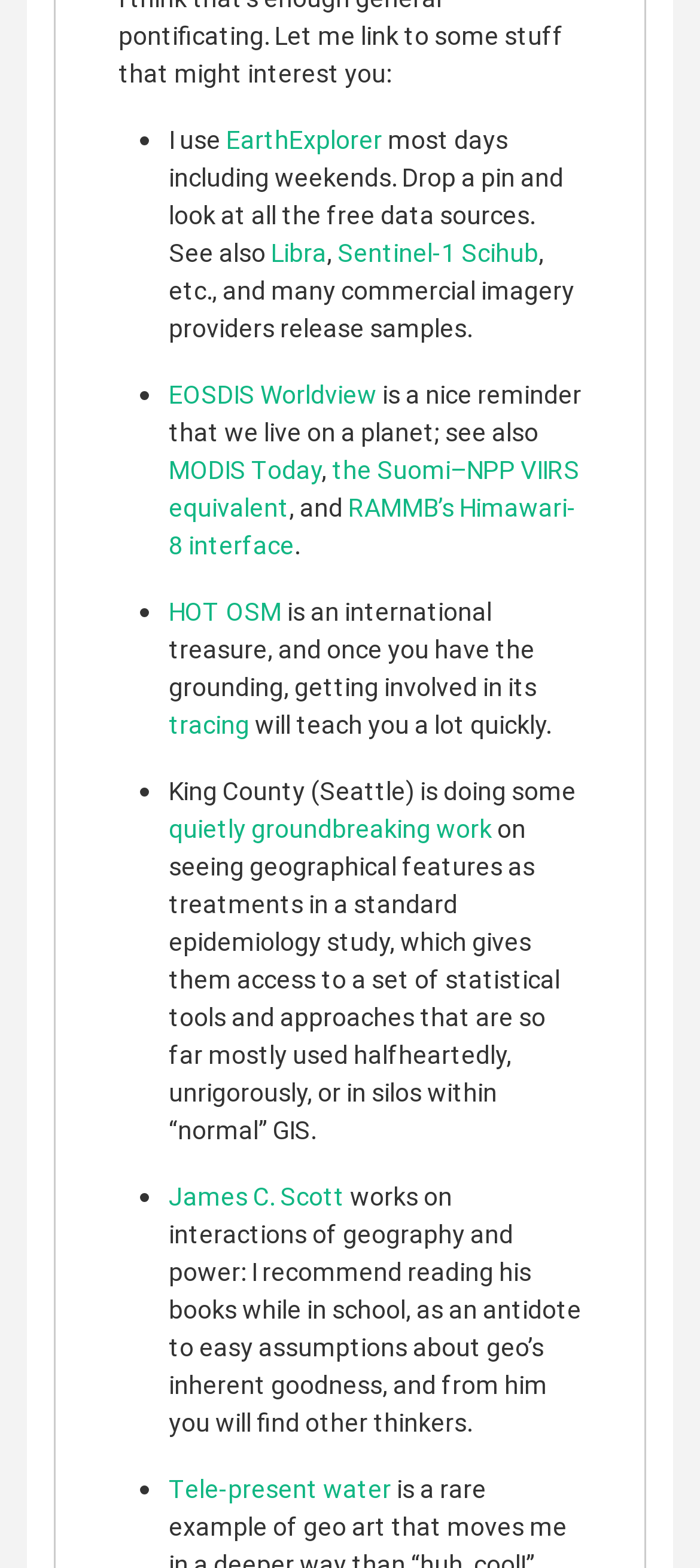What is the name of the organization doing groundbreaking work in Seattle?
Provide an in-depth and detailed answer to the question.

The text states 'King County (Seattle) is doing some quietly groundbreaking work' which implies that King County is the organization doing the groundbreaking work.